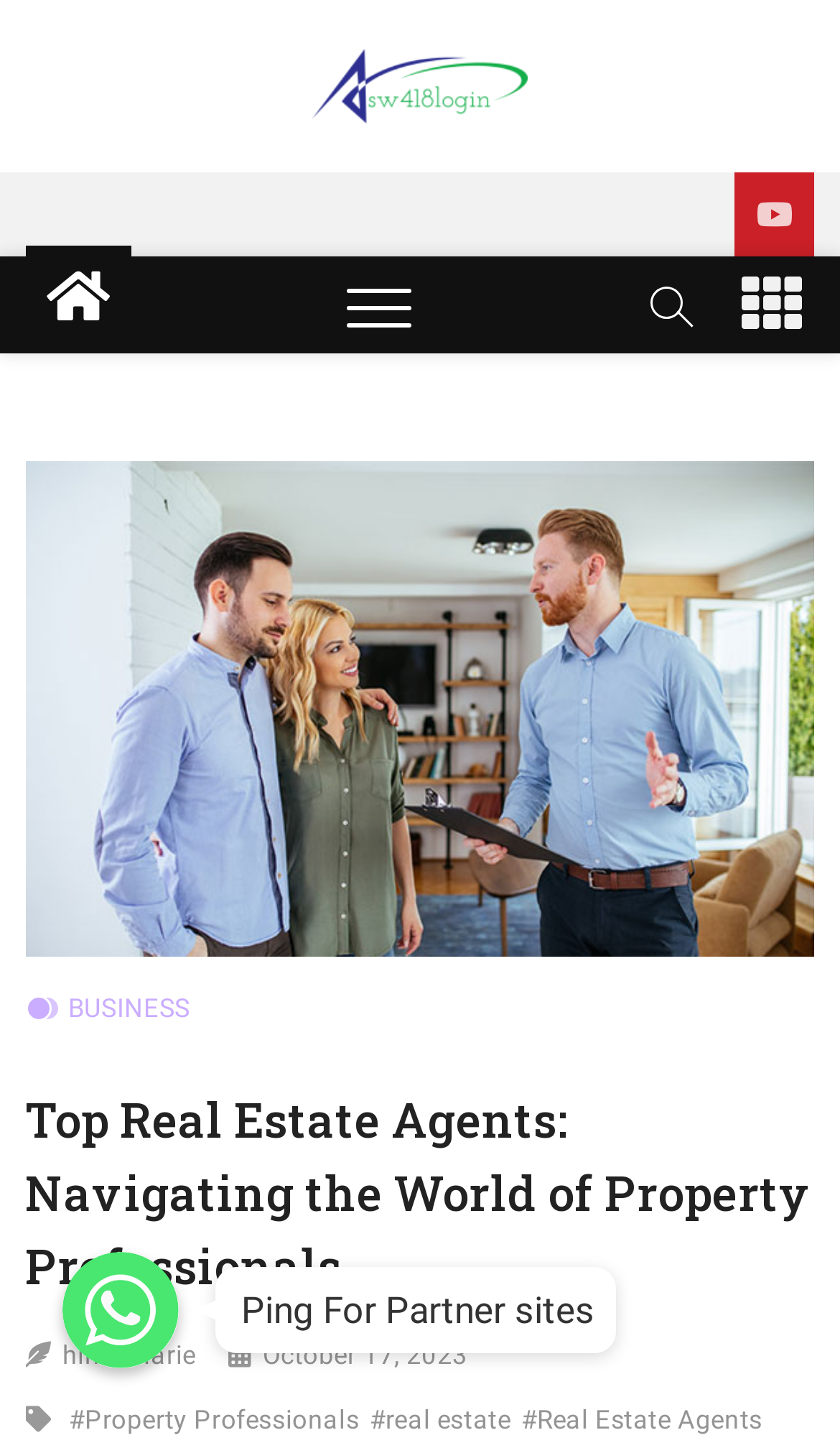What is the main menu button?
Look at the screenshot and give a one-word or phrase answer.

Menu Button 